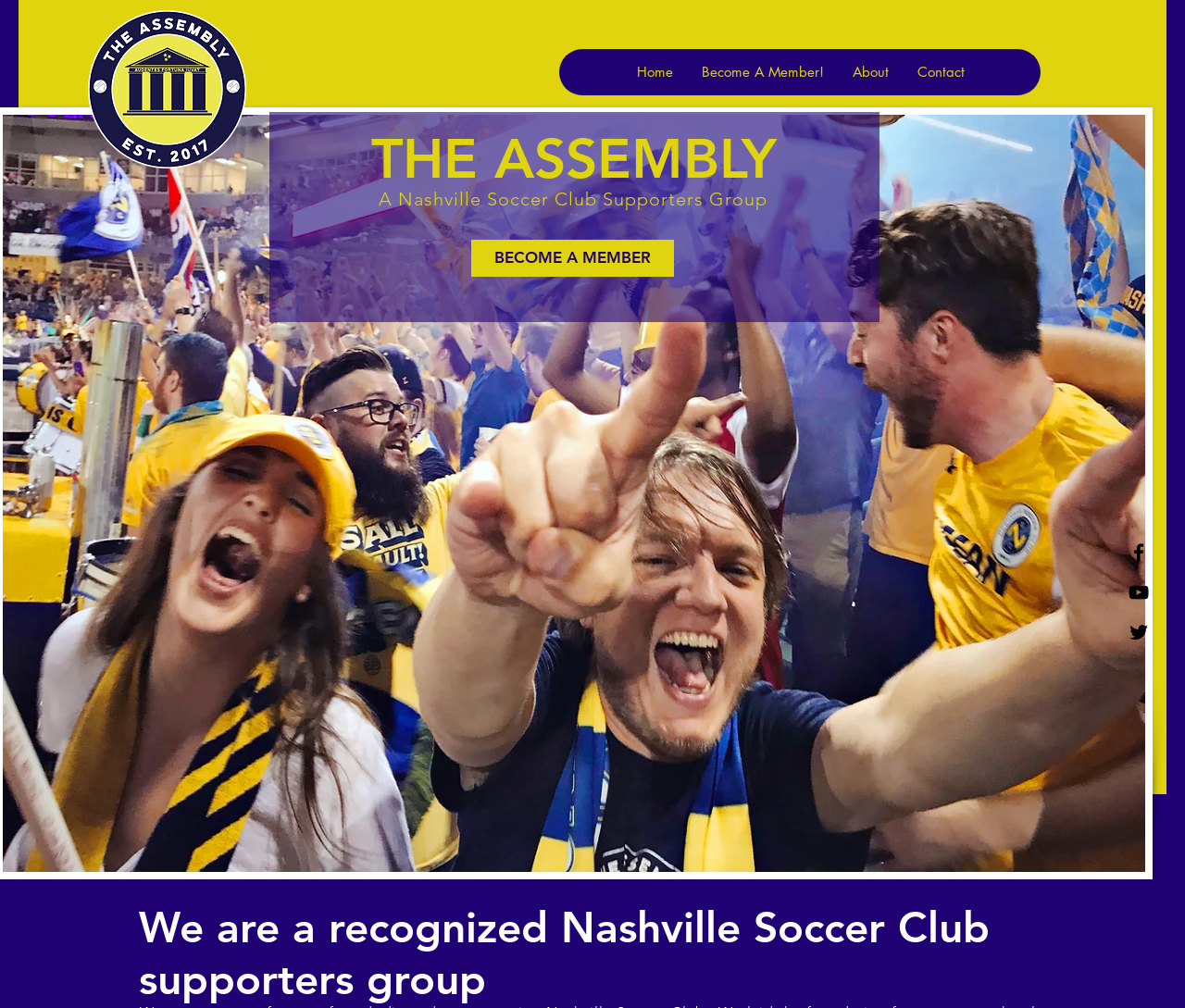Create a detailed summary of the webpage's content and design.

The webpage is about The Assembly, a Nashville Soccer Club supporters group. At the top, there is a navigation bar with four links: "Home", "Become A Member!", "About", and "Contact". This navigation bar is duplicated at the bottom of the page, with the same links in the same order. 

On the top right corner, there is a social bar with three links: "Black Facebook Icon", "Black YouTube Icon", and "Black Twitter Icon", each accompanied by a corresponding black icon image.

Below the top navigation bar, there is a large image that takes up most of the page, with a heading "THE ASSEMBLY" above it and a subheading "A Nashville Soccer Club Supporters Group" below it. 

To the left of the image, there is a Nashville SC Supporters Logo. Below the image, there is a call-to-action link "BECOME A MEMBER" and a paragraph of text that describes the group, stating that they are a recognized Nashville Soccer Club supporters group.

At the very bottom of the page, there is a region labeled "About" that likely contains more information about the group.